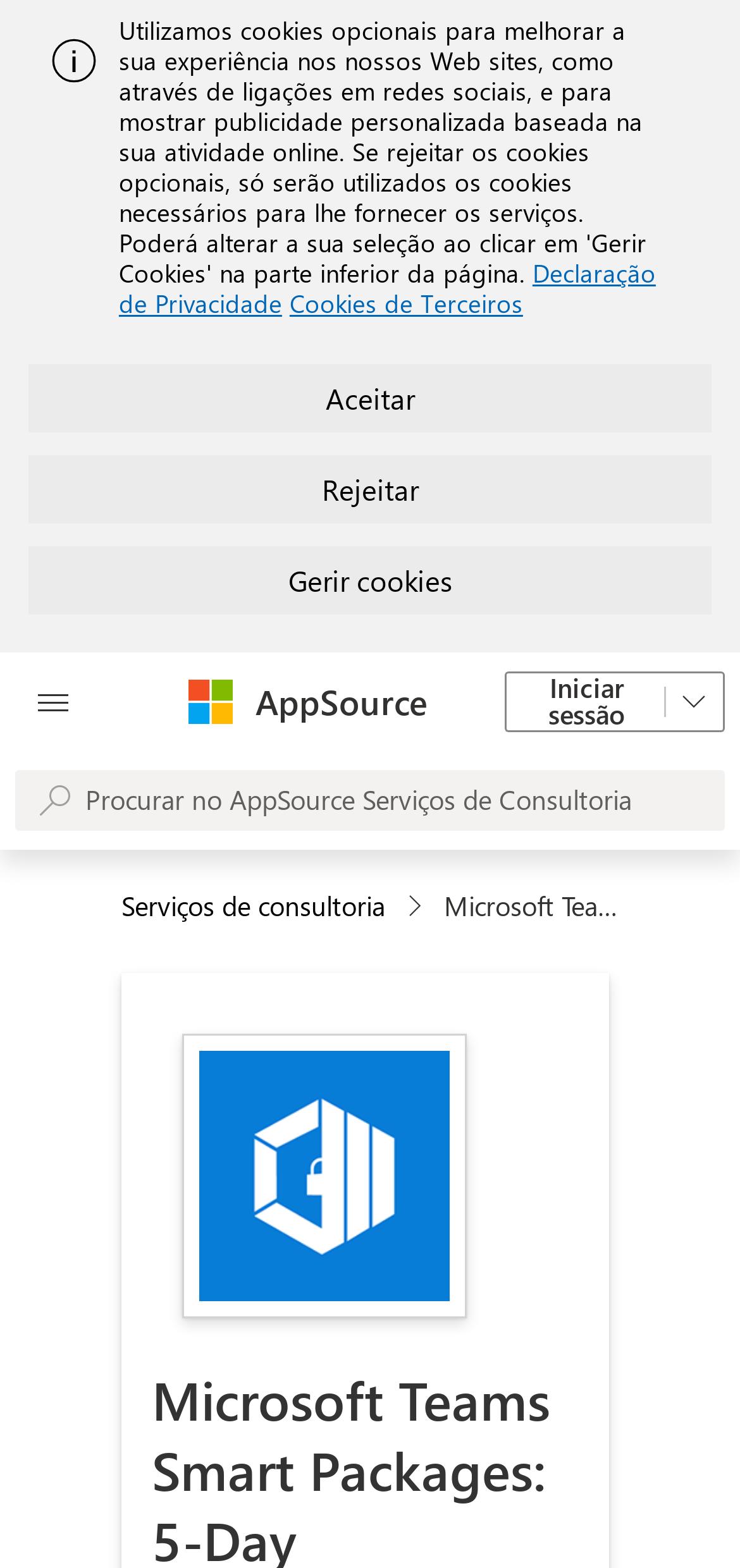Find the bounding box coordinates for the element that must be clicked to complete the instruction: "View Microsoft services". The coordinates should be four float numbers between 0 and 1, indicated as [left, top, right, bottom].

[0.247, 0.431, 0.319, 0.465]